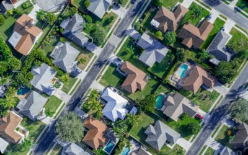Analyze the image and give a detailed response to the question:
What is the purpose of the image?

The image may illustrate the topic of 'Why Low Inventory Is Good For Sellers', which emphasizes the advantages for homeowners looking to sell in a competitive market, suggesting that the purpose of the image is to support a discussion about residential real estate.